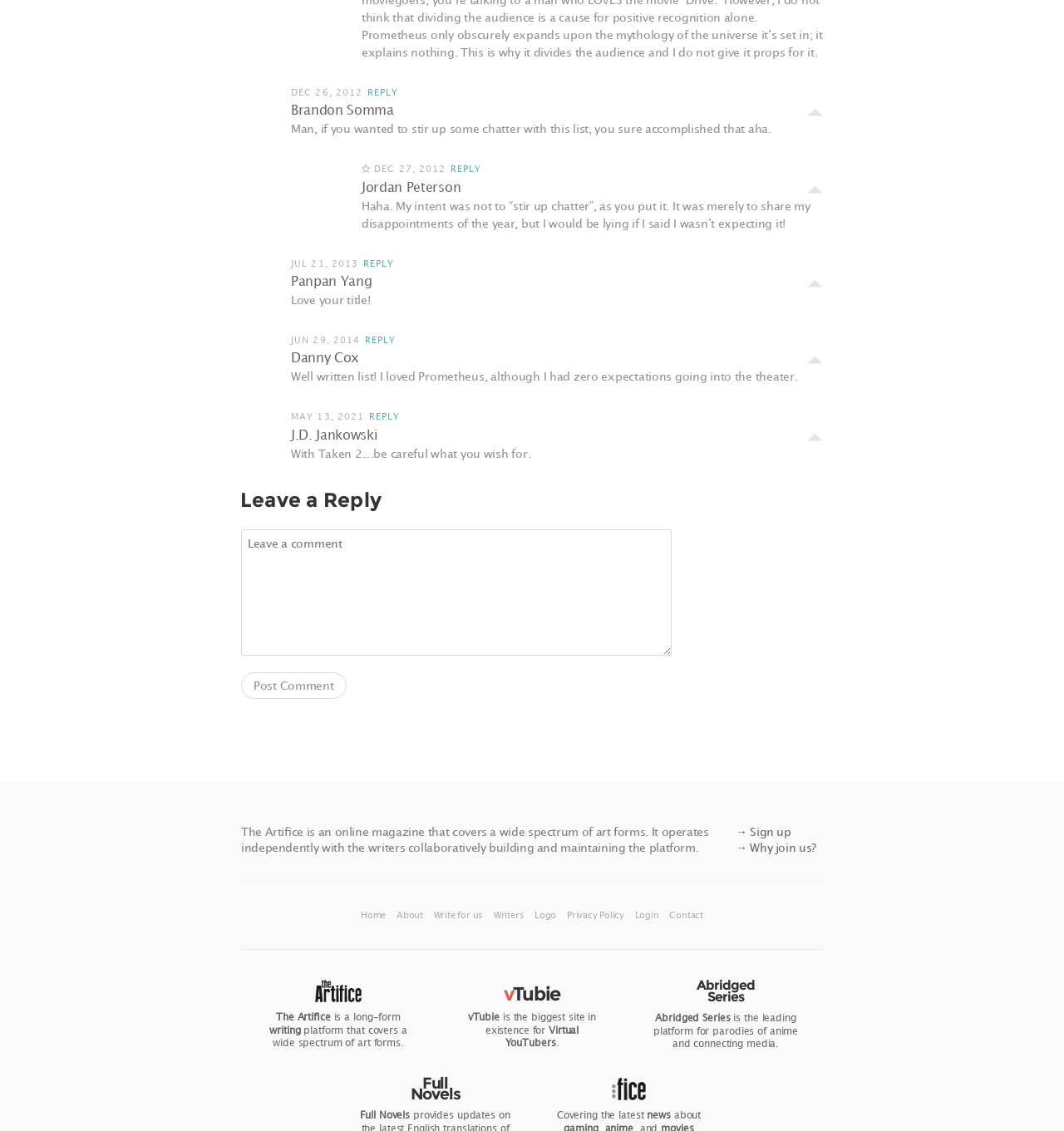Specify the bounding box coordinates of the area to click in order to execute this command: 'Reply to Brandon Somma'. The coordinates should consist of four float numbers ranging from 0 to 1, and should be formatted as [left, top, right, bottom].

[0.345, 0.076, 0.374, 0.086]